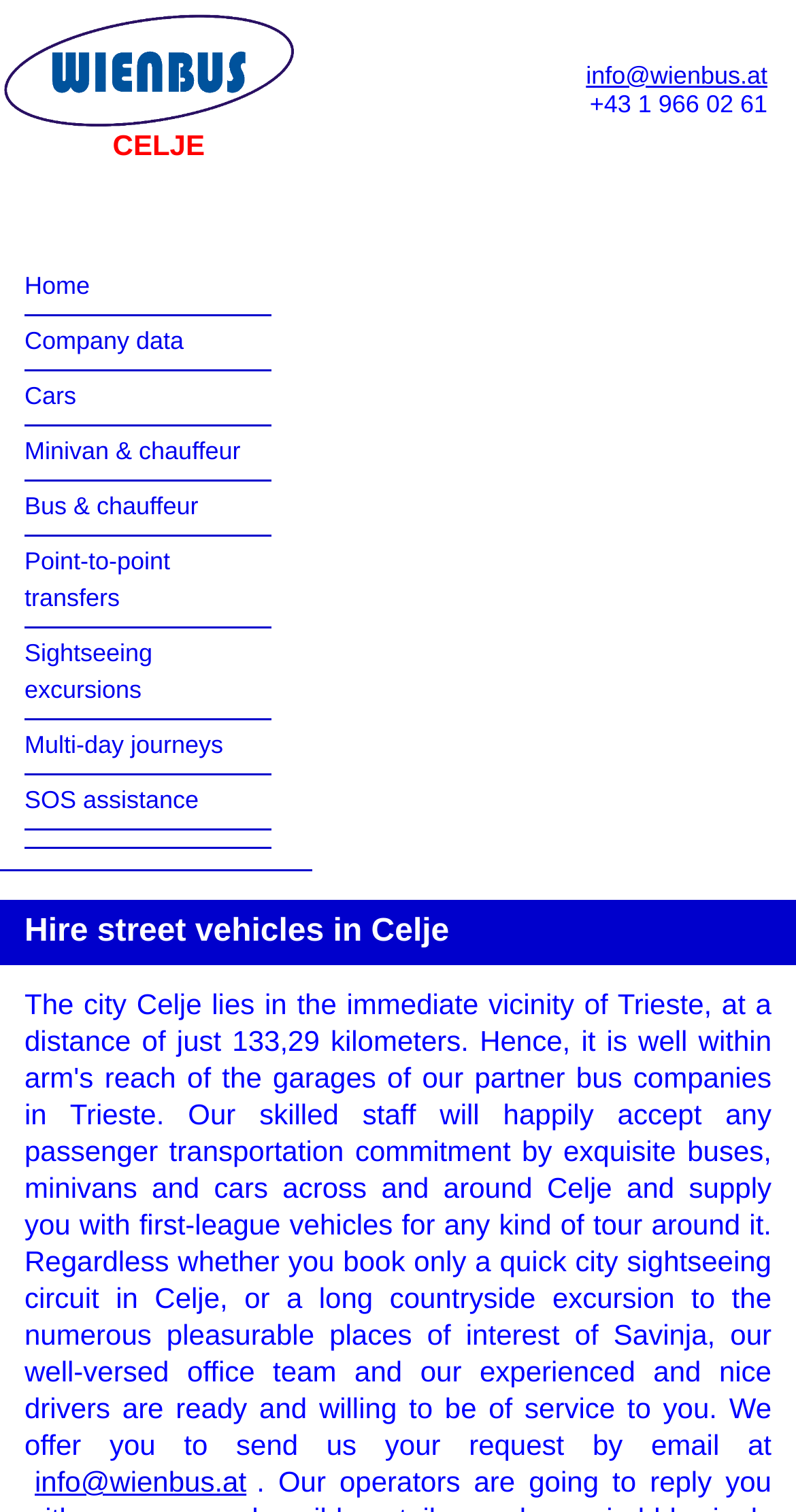Identify the coordinates of the bounding box for the element that must be clicked to accomplish the instruction: "Contact WienBus Trieste via email".

[0.736, 0.04, 0.964, 0.059]